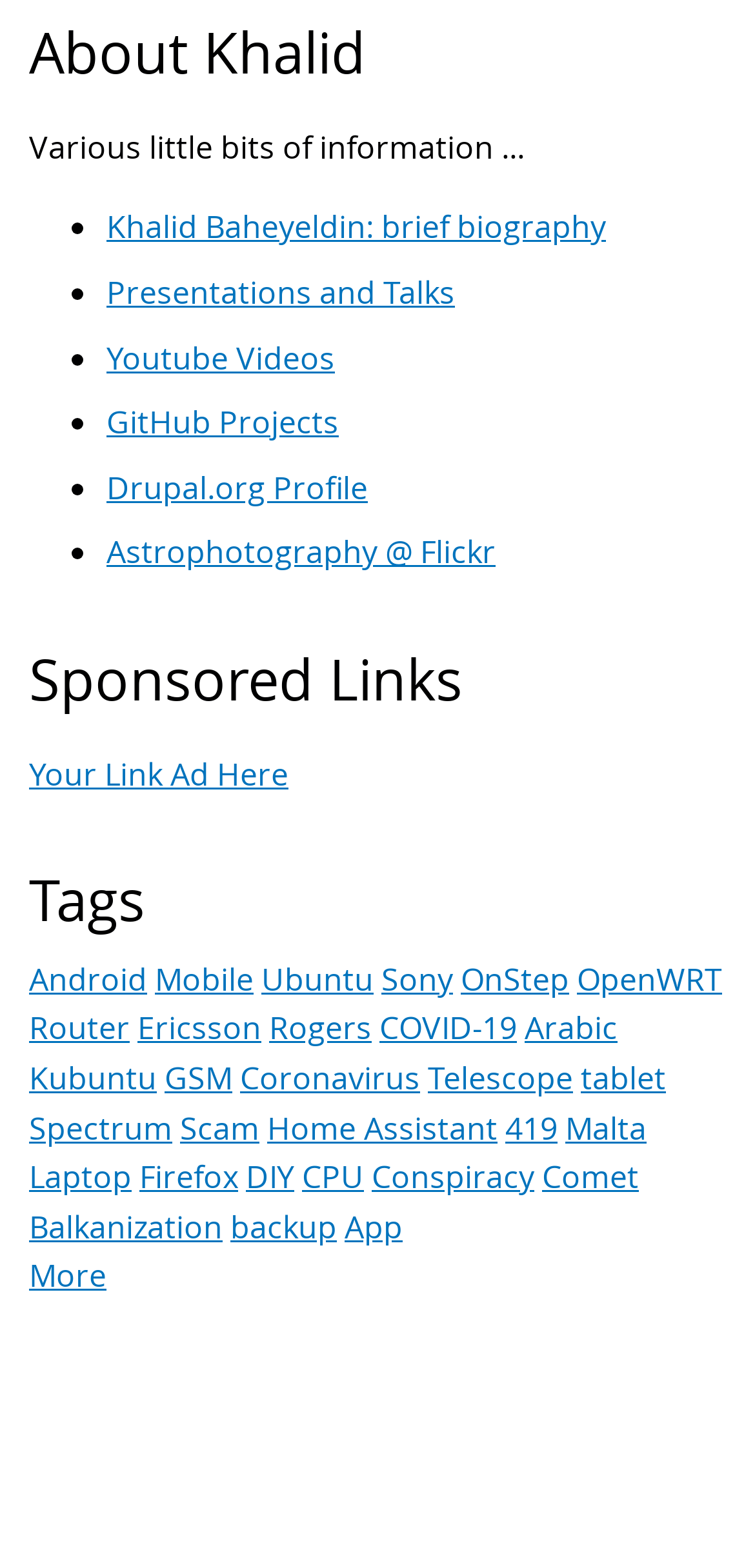Please find the bounding box coordinates of the element that you should click to achieve the following instruction: "Explore Astrophotography @ Flickr". The coordinates should be presented as four float numbers between 0 and 1: [left, top, right, bottom].

[0.141, 0.339, 0.656, 0.366]